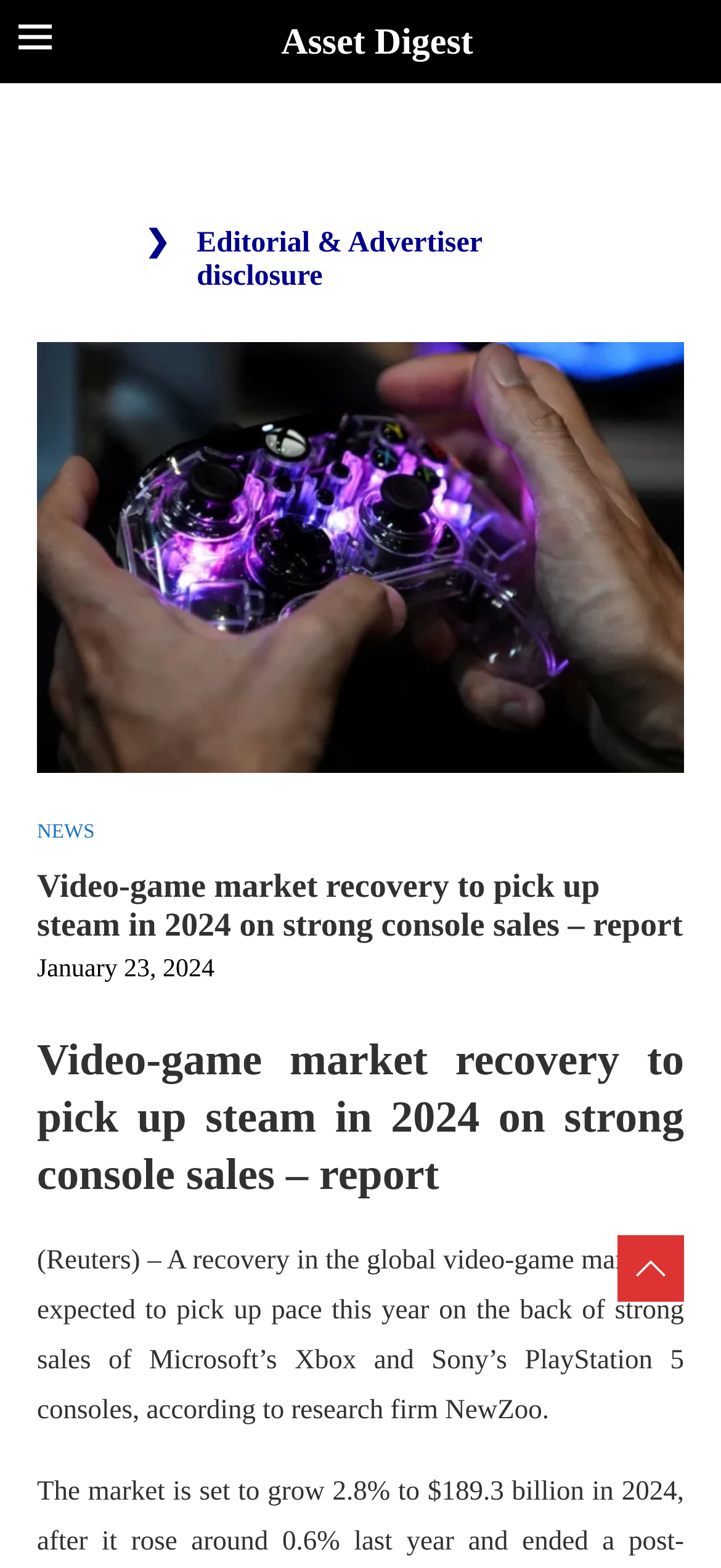Provide the bounding box coordinates of the HTML element this sentence describes: "News". The bounding box coordinates consist of four float numbers between 0 and 1, i.e., [left, top, right, bottom].

[0.051, 0.524, 0.131, 0.54]